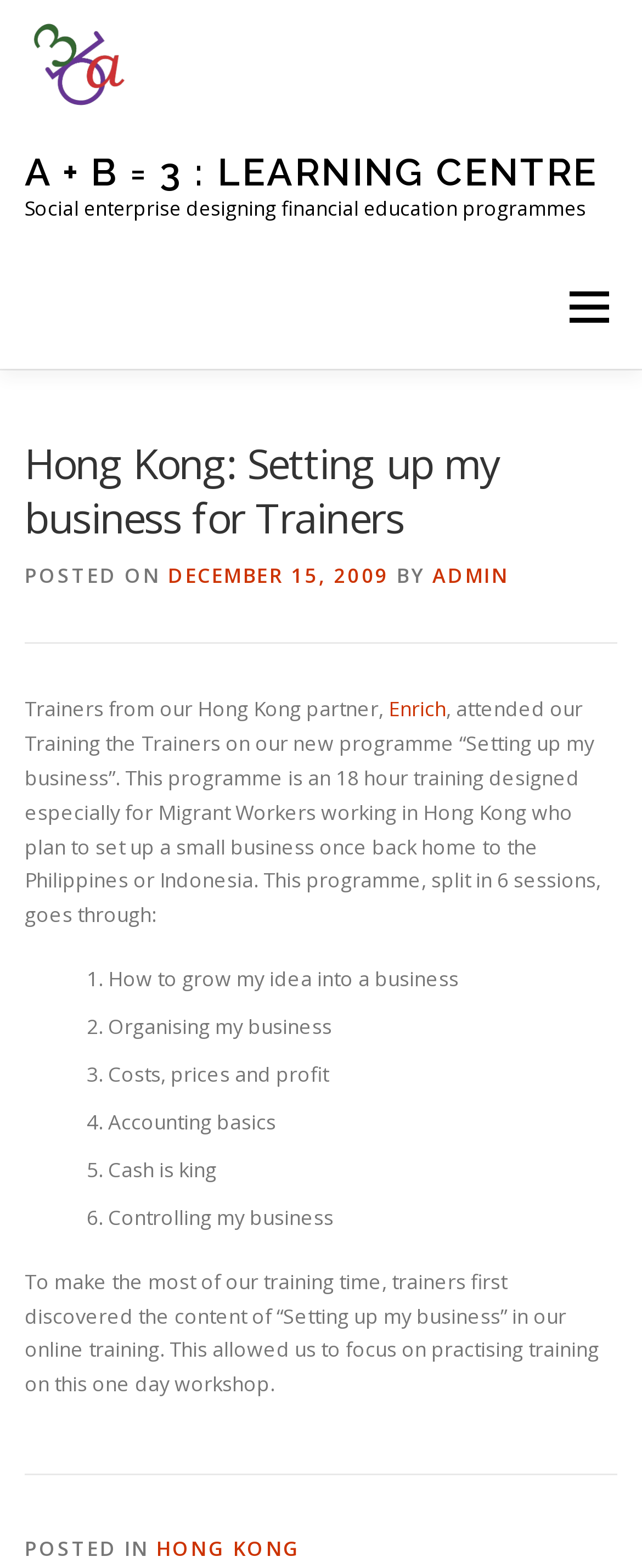Provide a one-word or one-phrase answer to the question:
How many hours is the training programme?

18 hours